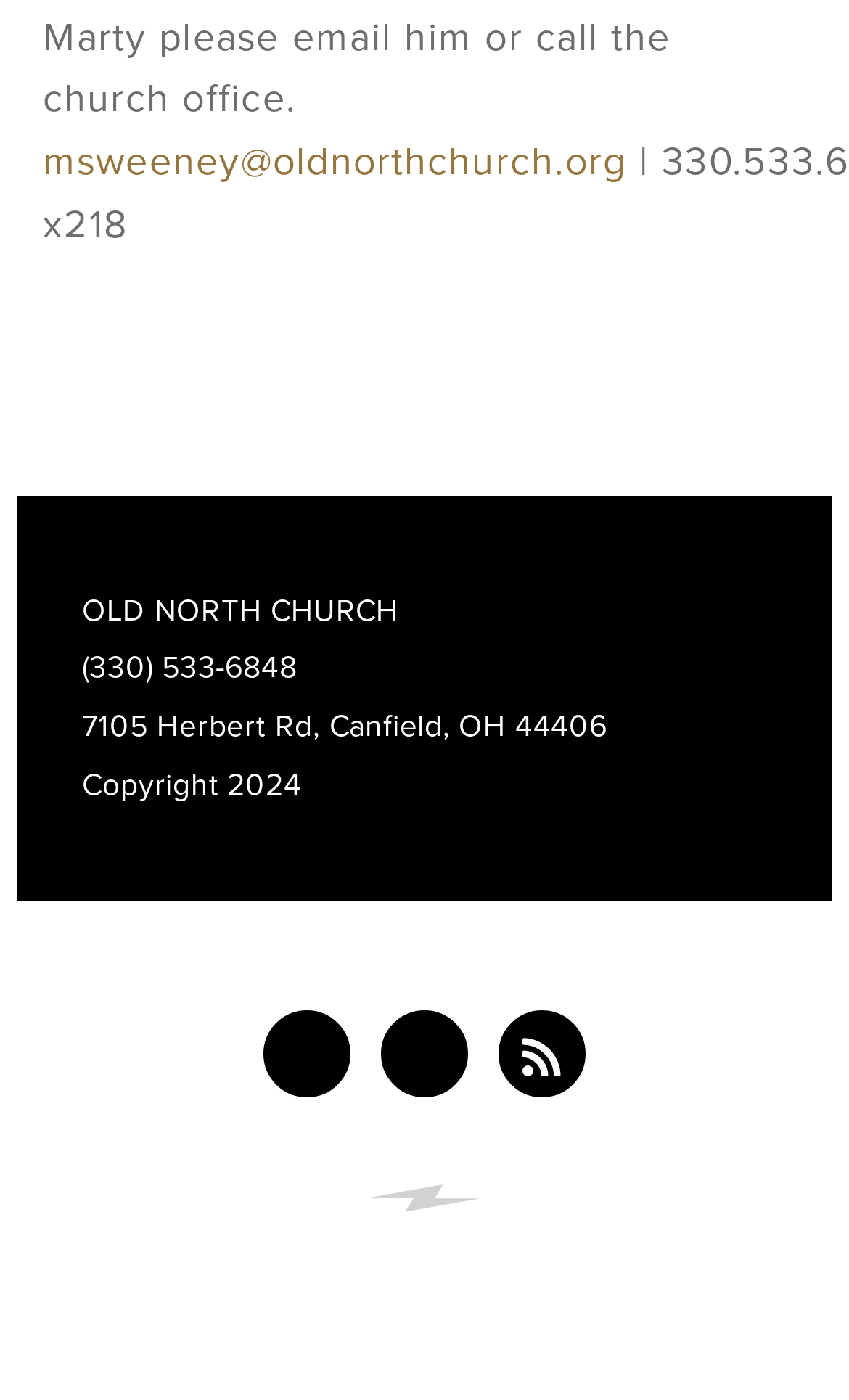Reply to the question with a brief word or phrase: Who designed the website?

Rocket Republic